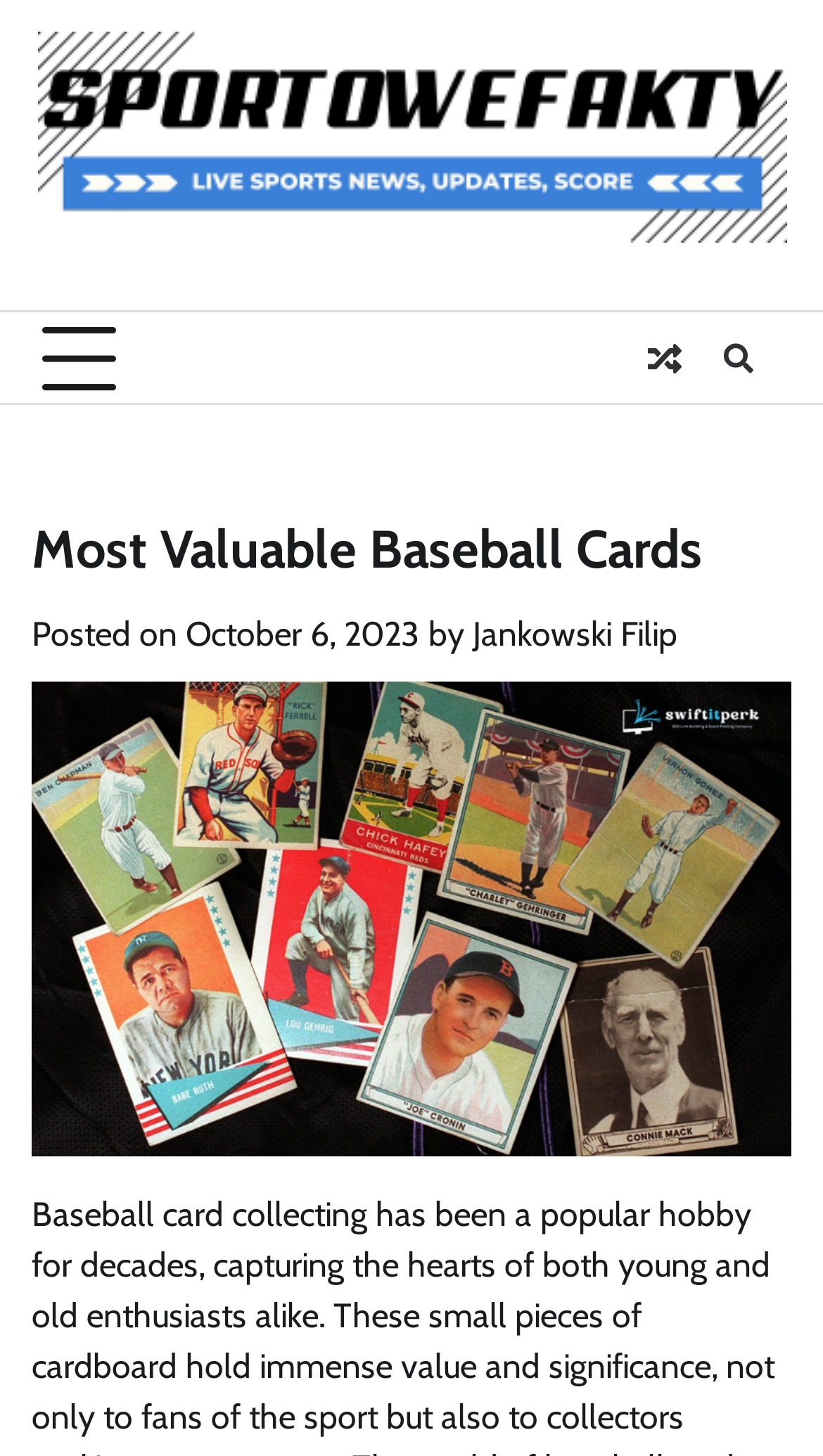Describe all the significant parts and information present on the webpage.

The webpage is about the most valuable baseball cards, as indicated by the title "Most Valuable Baseball Cards" at the top of the page. Below the title, there is a posting information section that includes the date "October 6, 2023" and the author's name "Jankowski Filip". 

On the top-left corner, there is a logo of "Sportowefakty" which is also a link. Next to the logo, there is a button to expand the primary menu. On the top-right corner, there are two icons, one representing a search function and the other representing a user profile.

The main content of the webpage is an image related to the most valuable baseball cards, which takes up most of the page's width and is positioned below the title and posting information section.